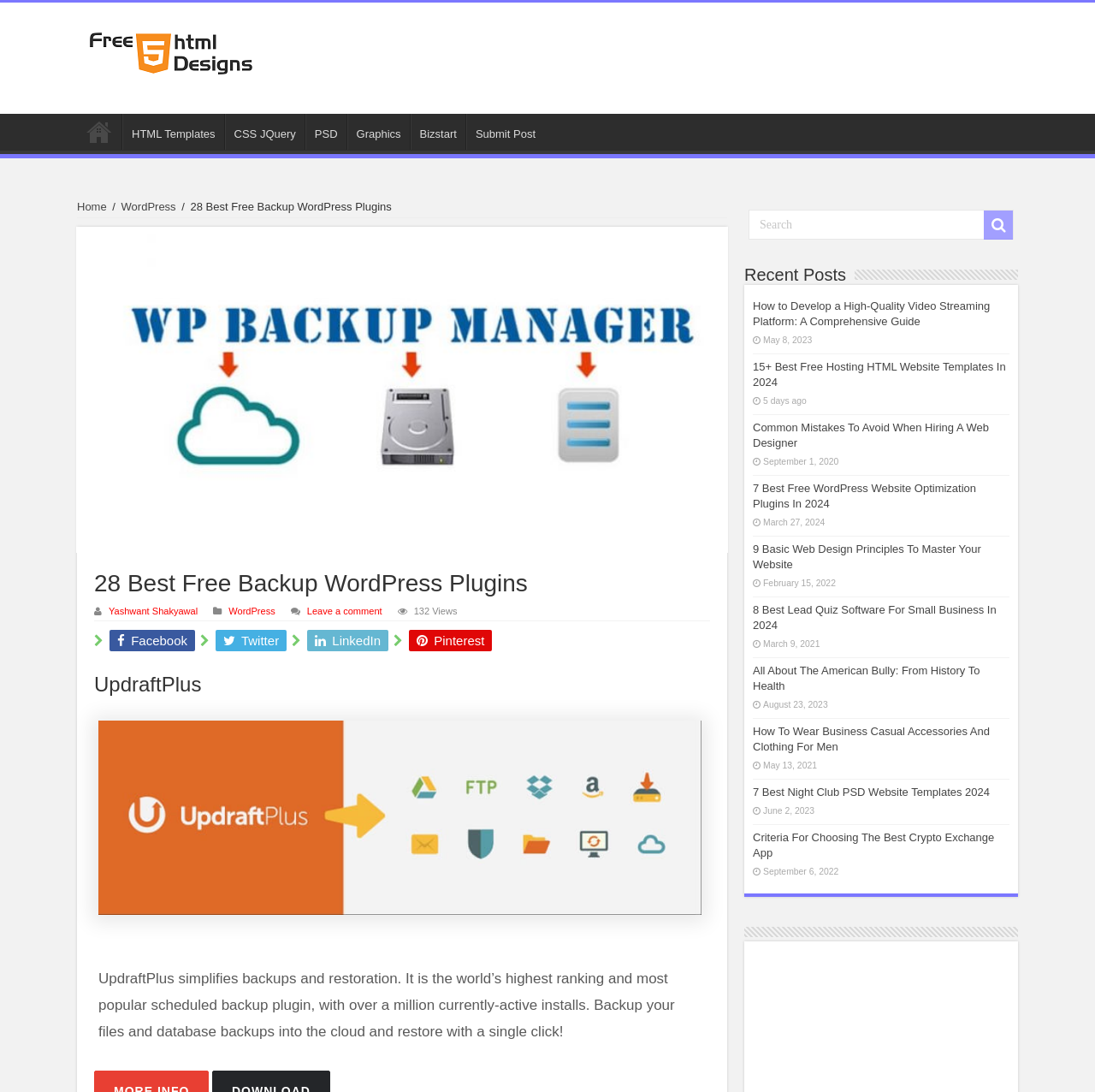Determine the bounding box coordinates of the area to click in order to meet this instruction: "Read about Industry Insights".

None